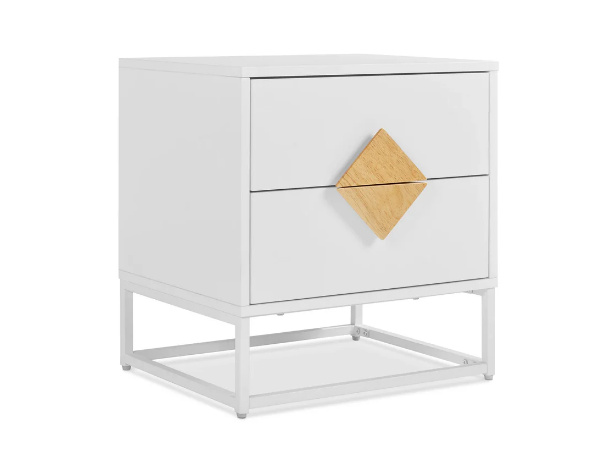How many pull-out drawers does the table have?
Based on the screenshot, provide a one-word or short-phrase response.

Two